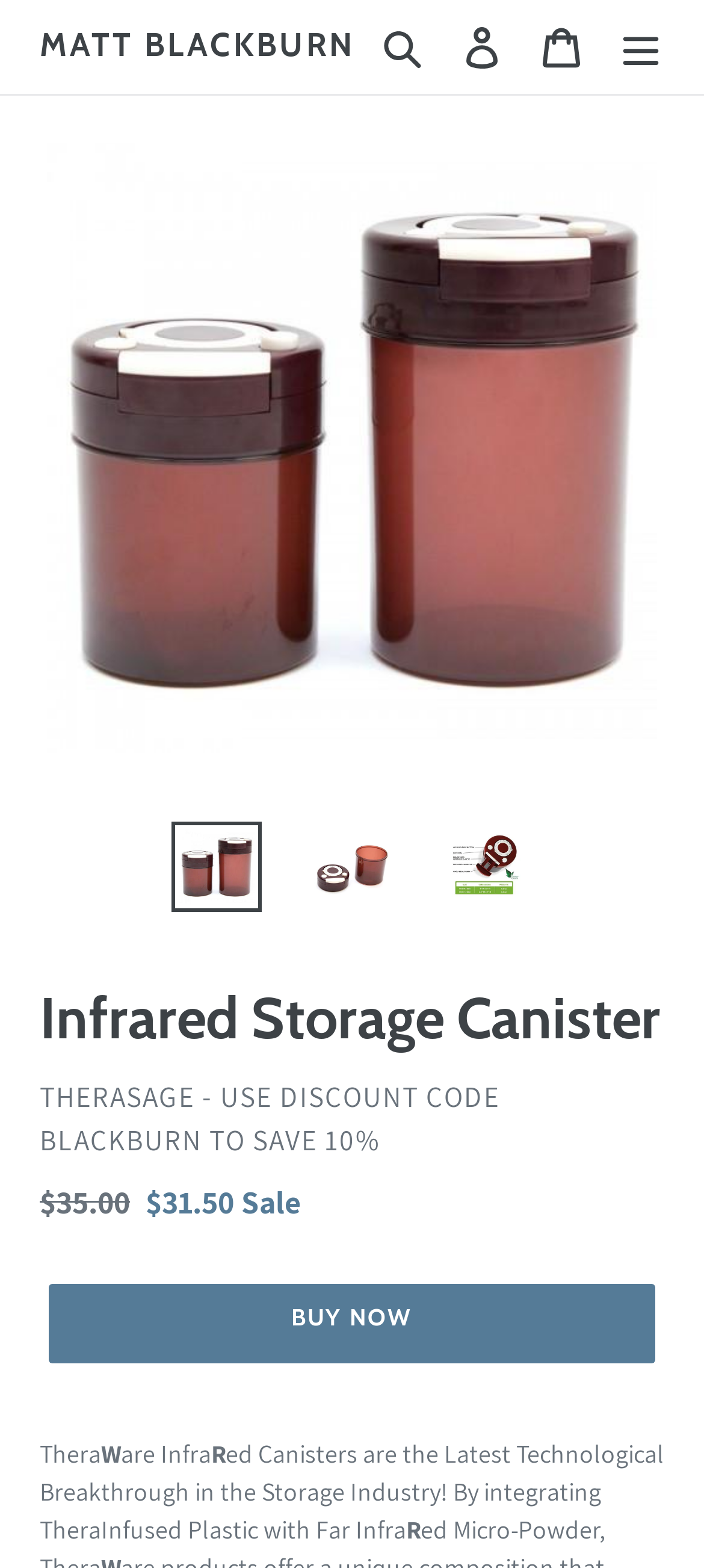Give an extensive and precise description of the webpage.

The webpage is about TheraWare InfraRed Canisters, a product in the storage industry. At the top, there is a navigation bar with links to "Buy Now", "MATT BLACKBURN", "Search", "Log in", "Cart", and "Menu". Below the navigation bar, there is a large image of the Infrared Storage Canister, taking up most of the width of the page.

To the right of the image, there are three smaller images of the same product, each with a link to "Load image into Gallery viewer". Below these images, there is a heading that reads "Infrared Storage Canister". 

Under the heading, there is a description list with details about the product, including the vendor, regular price, sale price, and a discount code. The description list is divided into three sections, each with a label and a value. 

Further down the page, there is a prominent "BUY NOW" link, and a status message that is not explicitly stated. At the very bottom of the page, there is a paragraph of text that summarizes the product, mentioning that TheraWare InfraRed Canisters are the latest technological breakthrough in the storage industry, achieved by integrating TheraInfused Plastic with Far InfraRed Micro-Powder.